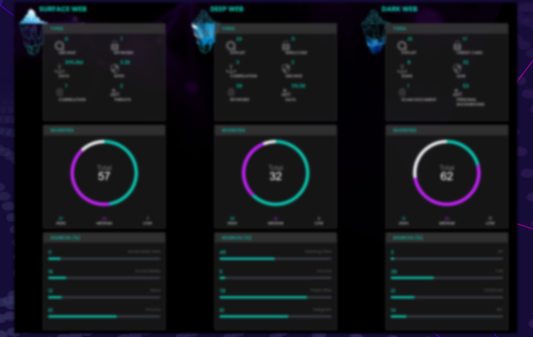Analyze the image and describe all key details you can observe.

The image showcases a dynamic dashboard from the WebInt platform, designed for real-time insights into online threats. It features three distinct panels, each representing a different layer of the internet: Surface Web, Deep Web, and Dark Web. 

- The left panel, labeled "SURFACE WEB," displays a circular gauge indicating a severity score of 57, providing users with a quick visual reference of threats within this domain.
- The middle panel, titled "DEEP WEB," shows a lower severity score of 32, highlighting the different levels of risk associated with activities on this layer.
- The right panel, "DARK WEB," has a gauge reflecting a severity score of 62, suggesting heightened caution due to the complex threats typically found in this area.

Each panel also includes detailed statistics and indicators below, which likely provide further metrics or insights related to threats, leaks, and scam documents detected in these environments. The sleek, modern design emphasizes usability and accessibility, inviting users to explore the data and make informed decisions regarding online safety. The entire interface is complemented by a subtle dark theme, enhancing readability and focus on critical information.